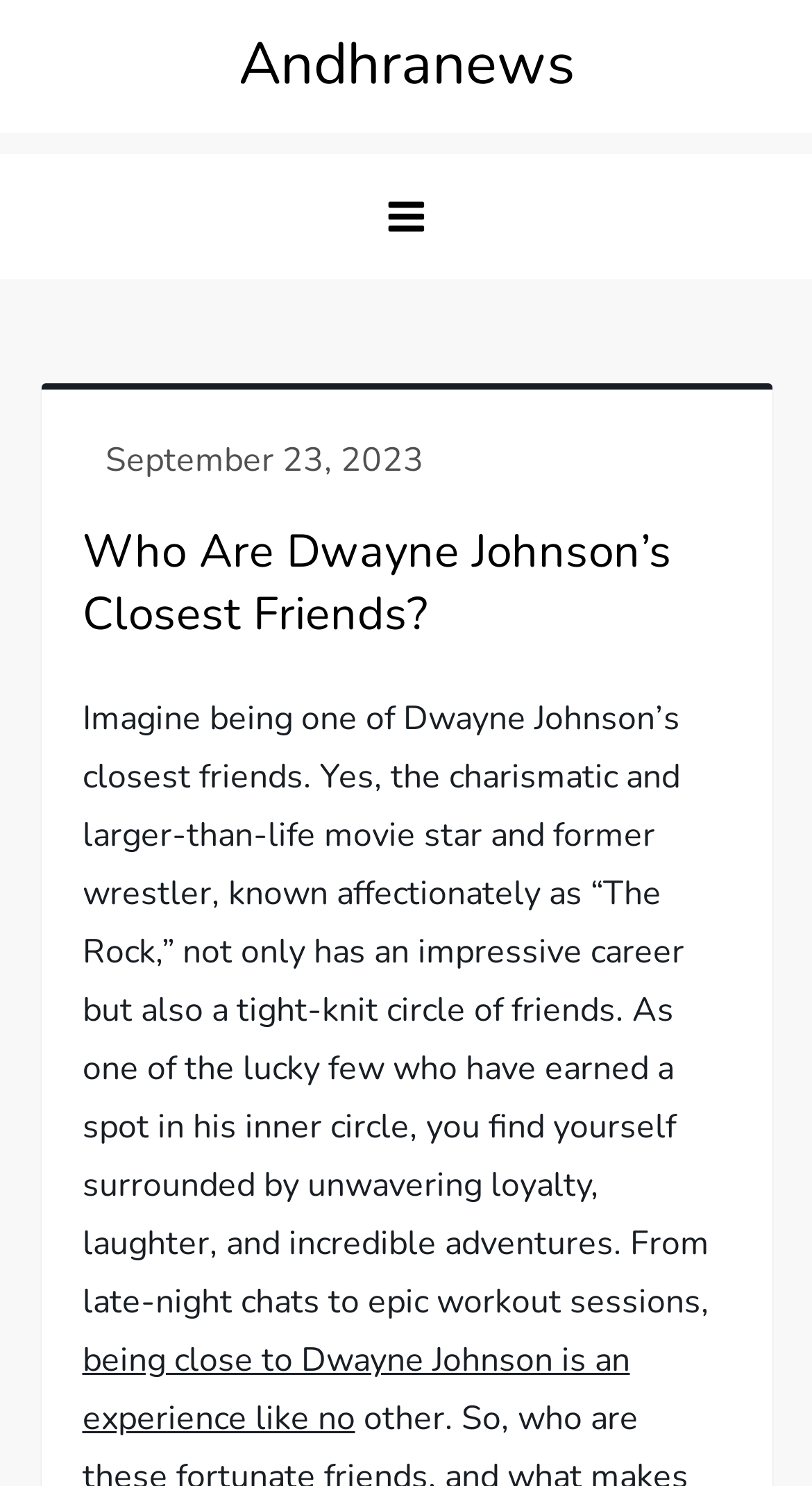Offer a comprehensive description of the webpage’s content and structure.

The webpage is about Dwayne Johnson's closest friends and what makes their bond special. At the top left of the page, there is a link to "Andhranews" and a button labeled "menu" that is not expanded. Below the menu button, there is a link to the date "September 23, 2023". 

To the right of the date, there is a header that spans most of the width of the page, containing the title "Who Are Dwayne Johnson’s Closest Friends?" in large font. Below the title, there is a block of text that describes what it's like to be one of Dwayne Johnson's closest friends, mentioning the loyalty, laughter, and adventures that come with being part of his inner circle. The text also mentions late-night chats and epic workout sessions. 

There is a link embedded within the text, which continues the thought "being close to Dwayne Johnson is an experience like no". Overall, the page appears to be an article or blog post that explores the relationships between Dwayne Johnson and his closest friends.